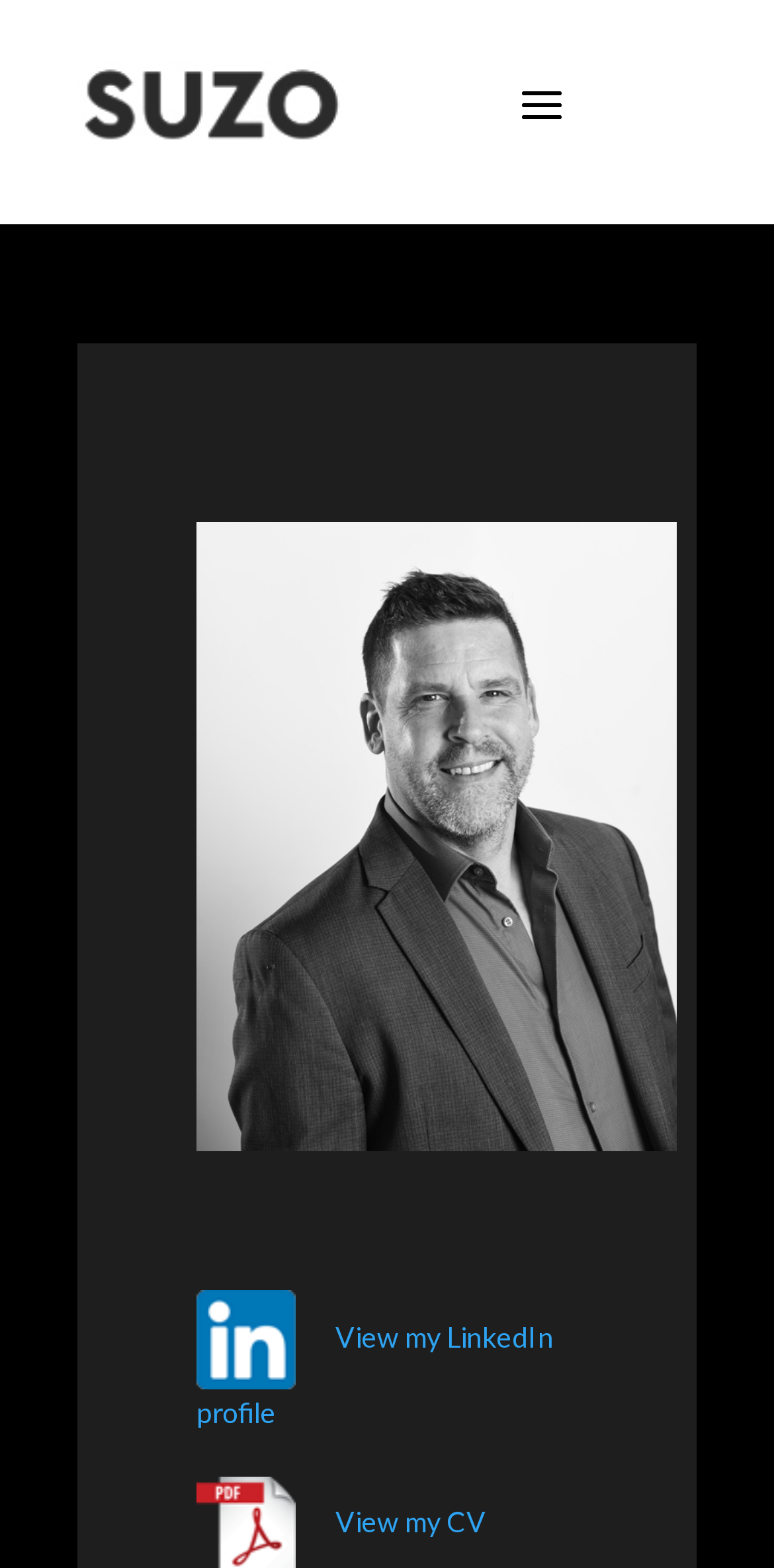Based on the element description: "View my CV", identify the bounding box coordinates for this UI element. The coordinates must be four float numbers between 0 and 1, listed as [left, top, right, bottom].

[0.433, 0.96, 0.628, 0.981]